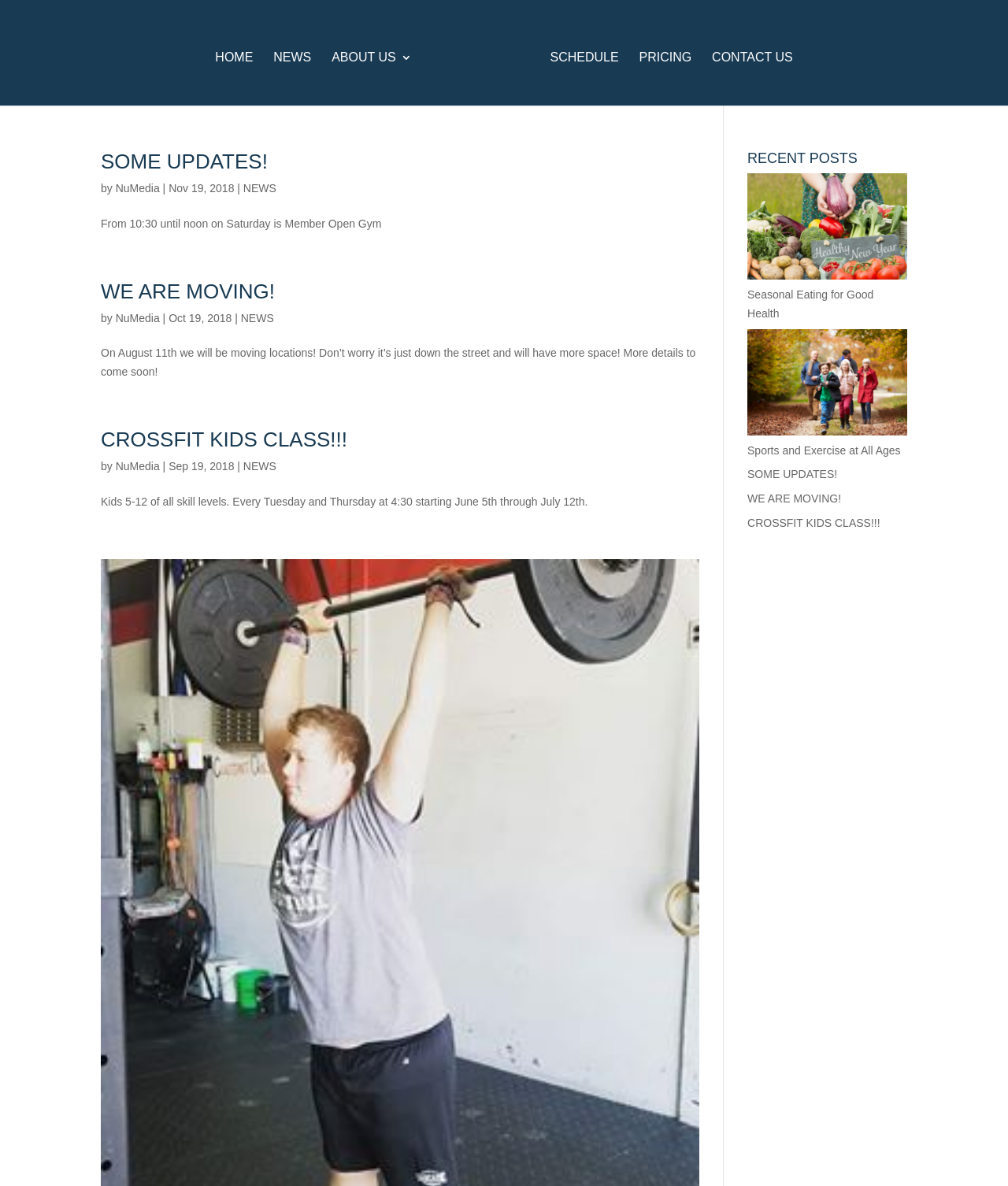Determine the bounding box coordinates of the clickable area required to perform the following instruction: "check recent post 'CROSSFIT KIDS CLASS!!!' ". The coordinates should be represented as four float numbers between 0 and 1: [left, top, right, bottom].

[0.1, 0.361, 0.345, 0.38]